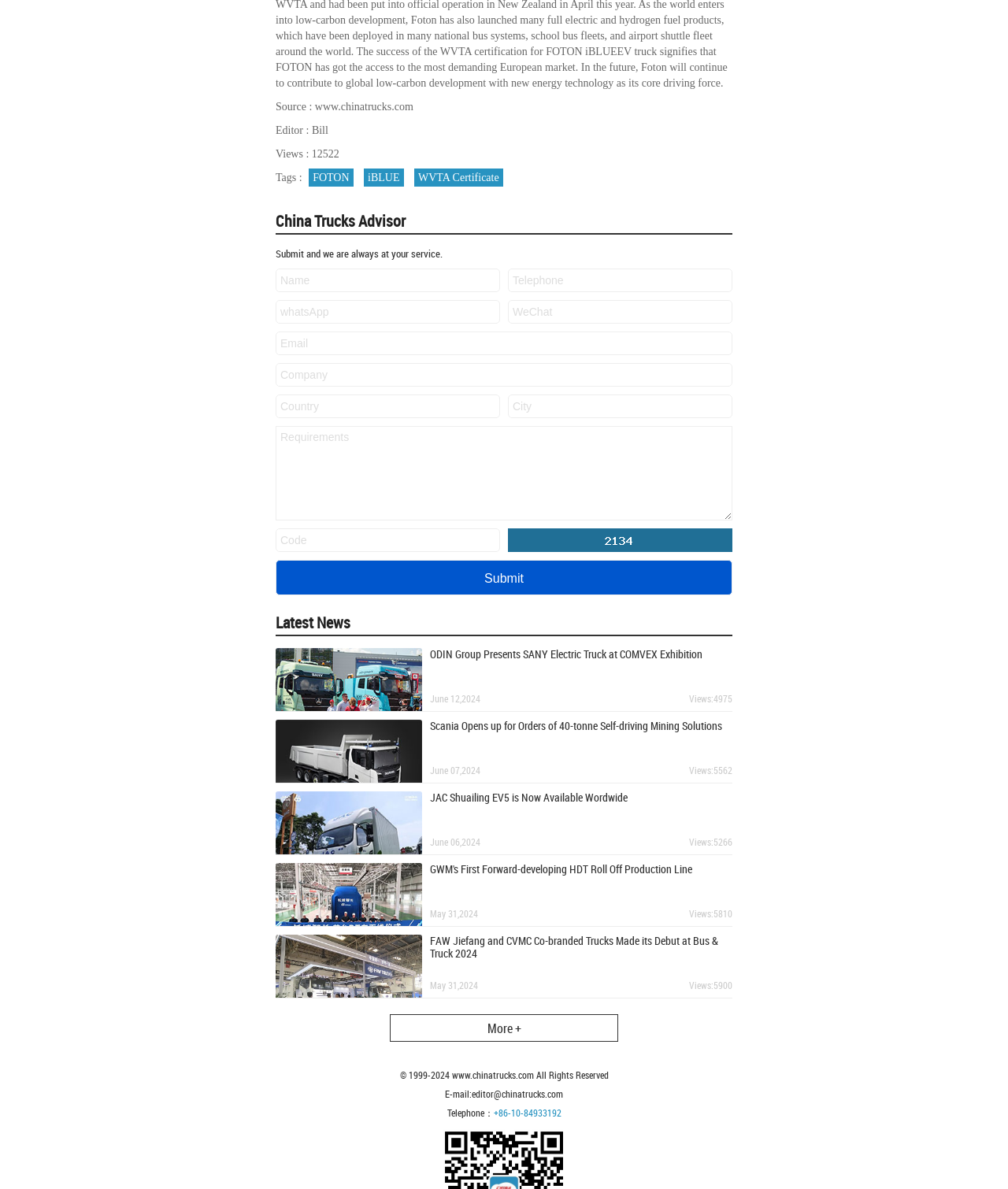Using the format (top-left x, top-left y, bottom-right x, bottom-right y), provide the bounding box coordinates for the described UI element. All values should be floating point numbers between 0 and 1: iBLUE

[0.361, 0.142, 0.4, 0.157]